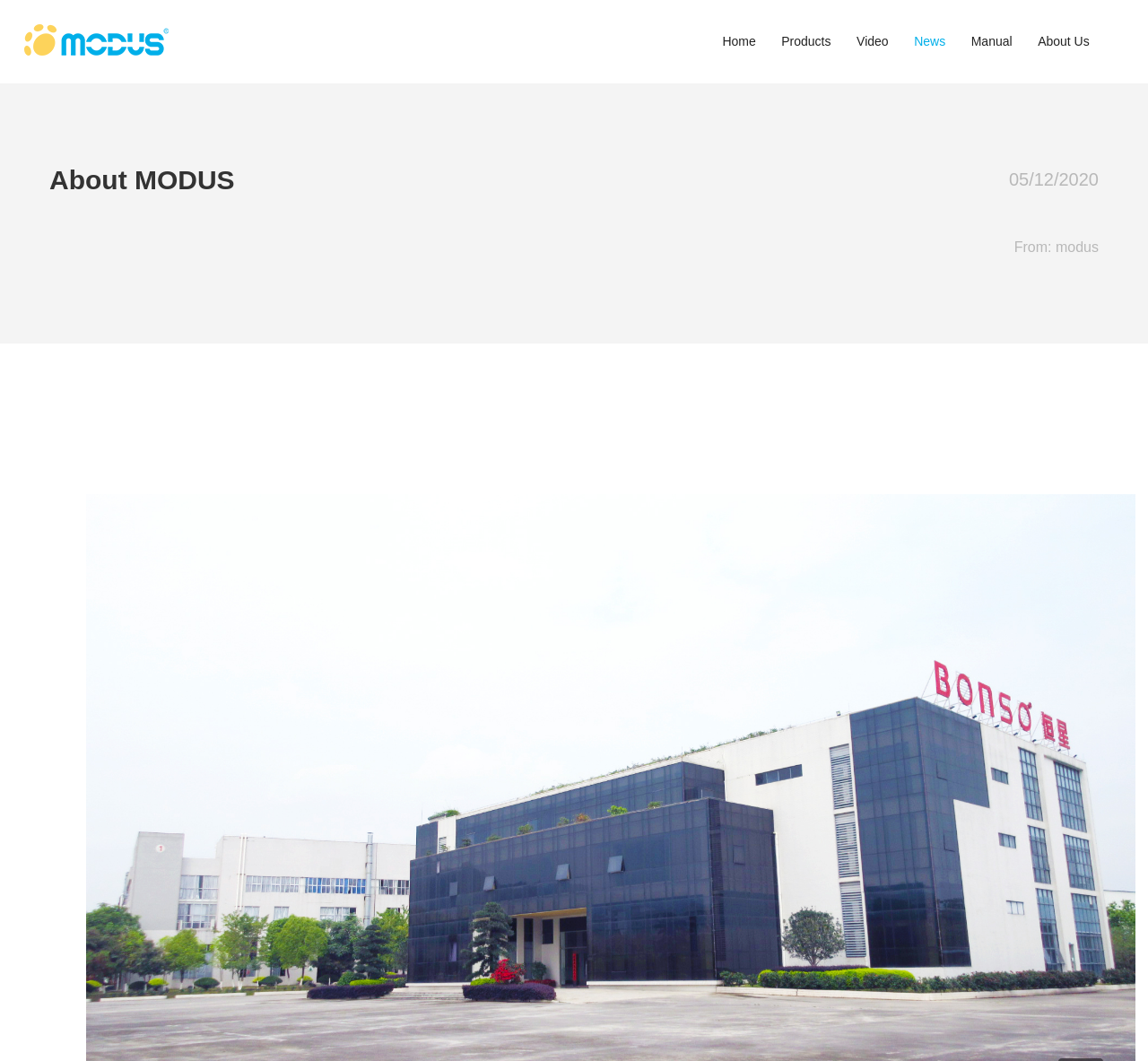Identify the bounding box coordinates of the clickable section necessary to follow the following instruction: "access Manual". The coordinates should be presented as four float numbers from 0 to 1, i.e., [left, top, right, bottom].

[0.846, 0.022, 0.882, 0.056]